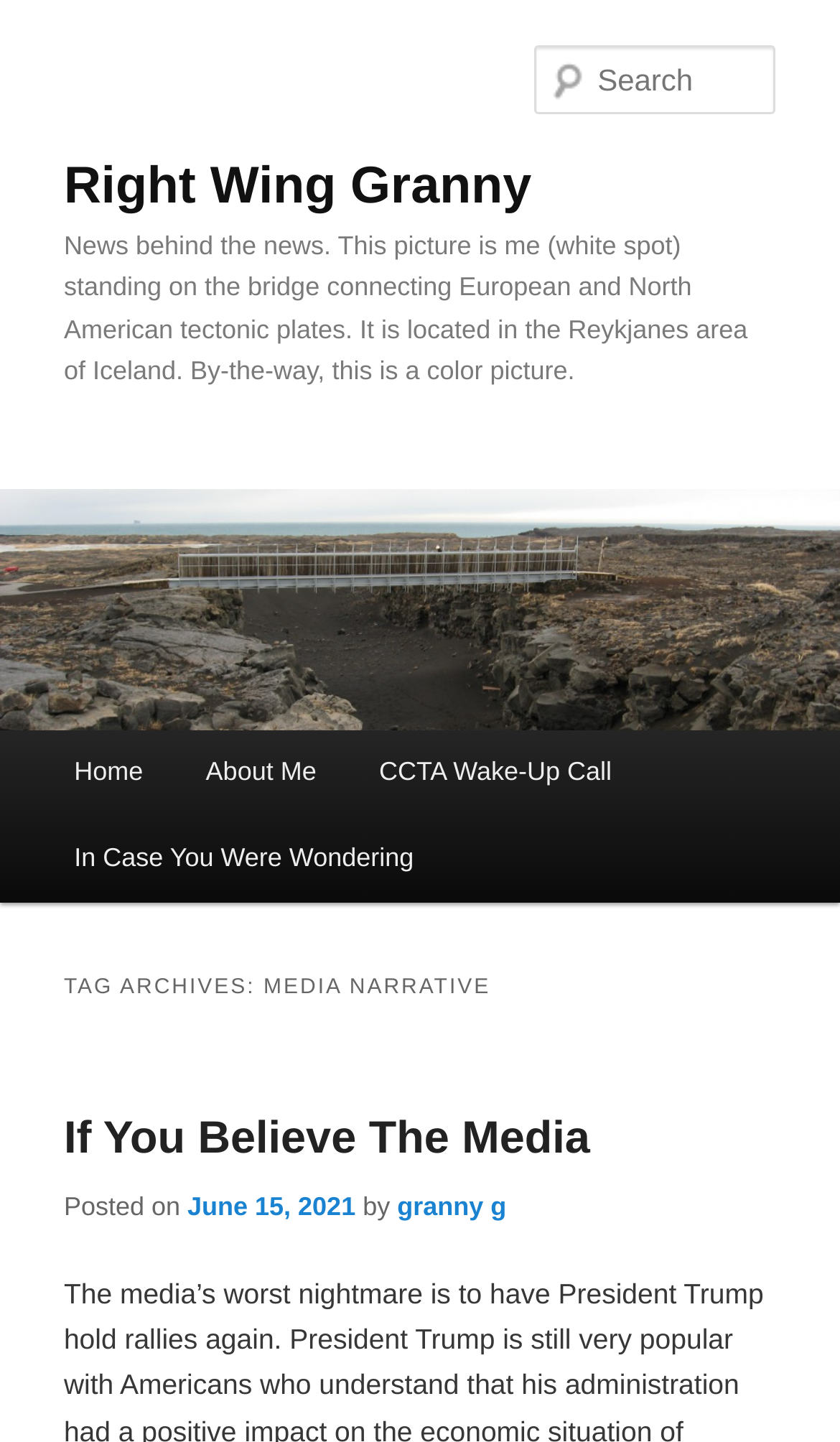Based on the element description "In Case You Were Wondering", predict the bounding box coordinates of the UI element.

[0.051, 0.566, 0.53, 0.626]